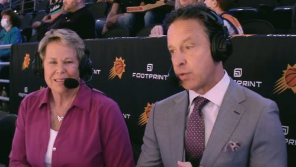Explain the details of the image you are viewing.

In the image, two sports commentators are seated at a broadcasting table during an NBA game. To the left is Ann Meyers Drysdale, a former basketball player and sportscaster, wearing a pink blouse and headphones. She is engaged in conversation while observing the game. Next to her is Kevin Ray, who is dressed in a sharp gray suit with a purple tie, also equipped with headphones and focused on delivering insights to the viewers. The backdrop features a logo for the Phoenix Suns, reflecting the vibrant atmosphere of the event. The commentators are known for their roles in providing in-depth analysis and commentary during the game, enhancing the viewing experience for the audience.